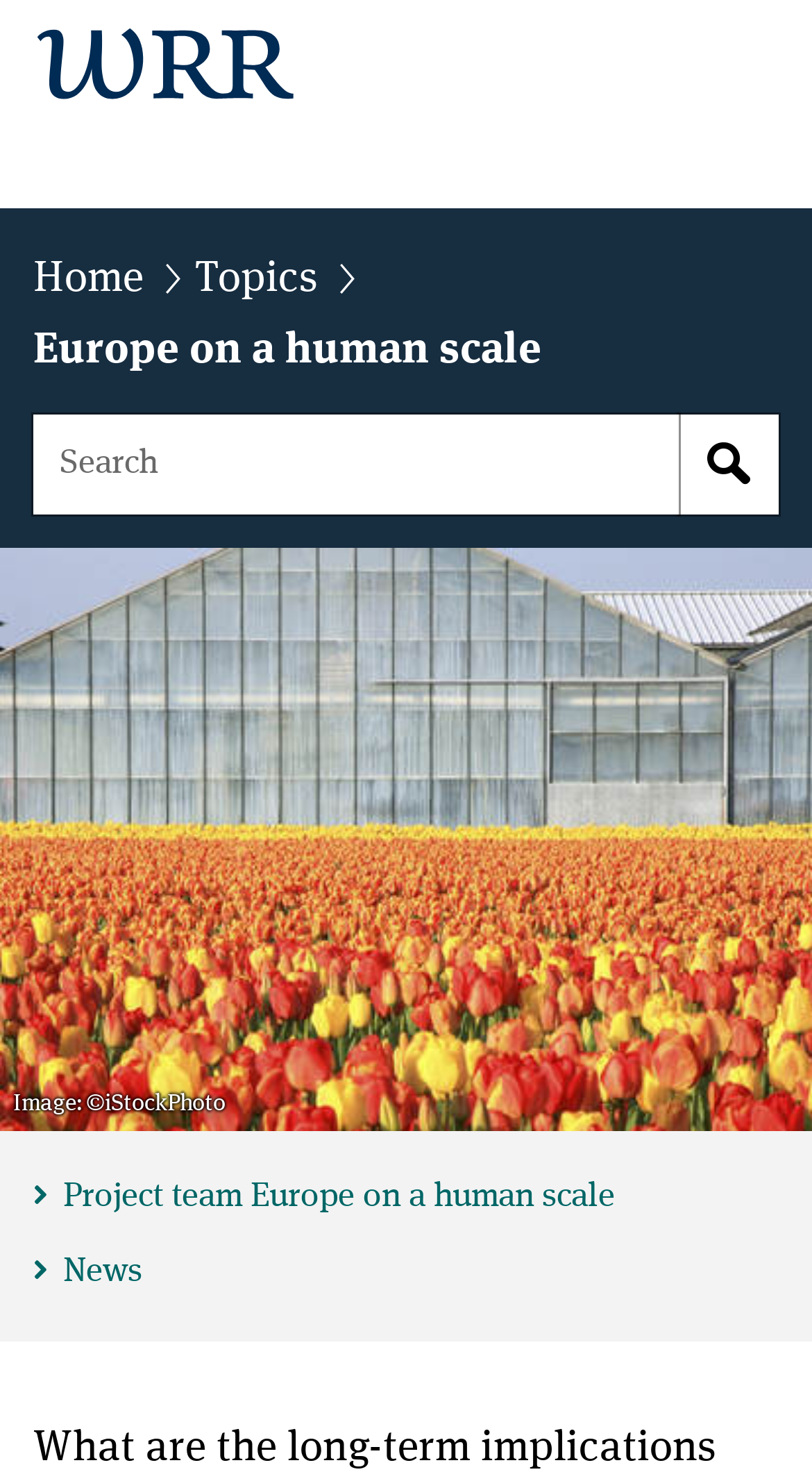How many links are there at the bottom of the webpage?
Please use the image to provide an in-depth answer to the question.

I counted the number of links at the bottom of the webpage, which are 'Project team Europe on a human scale' and 'News'.